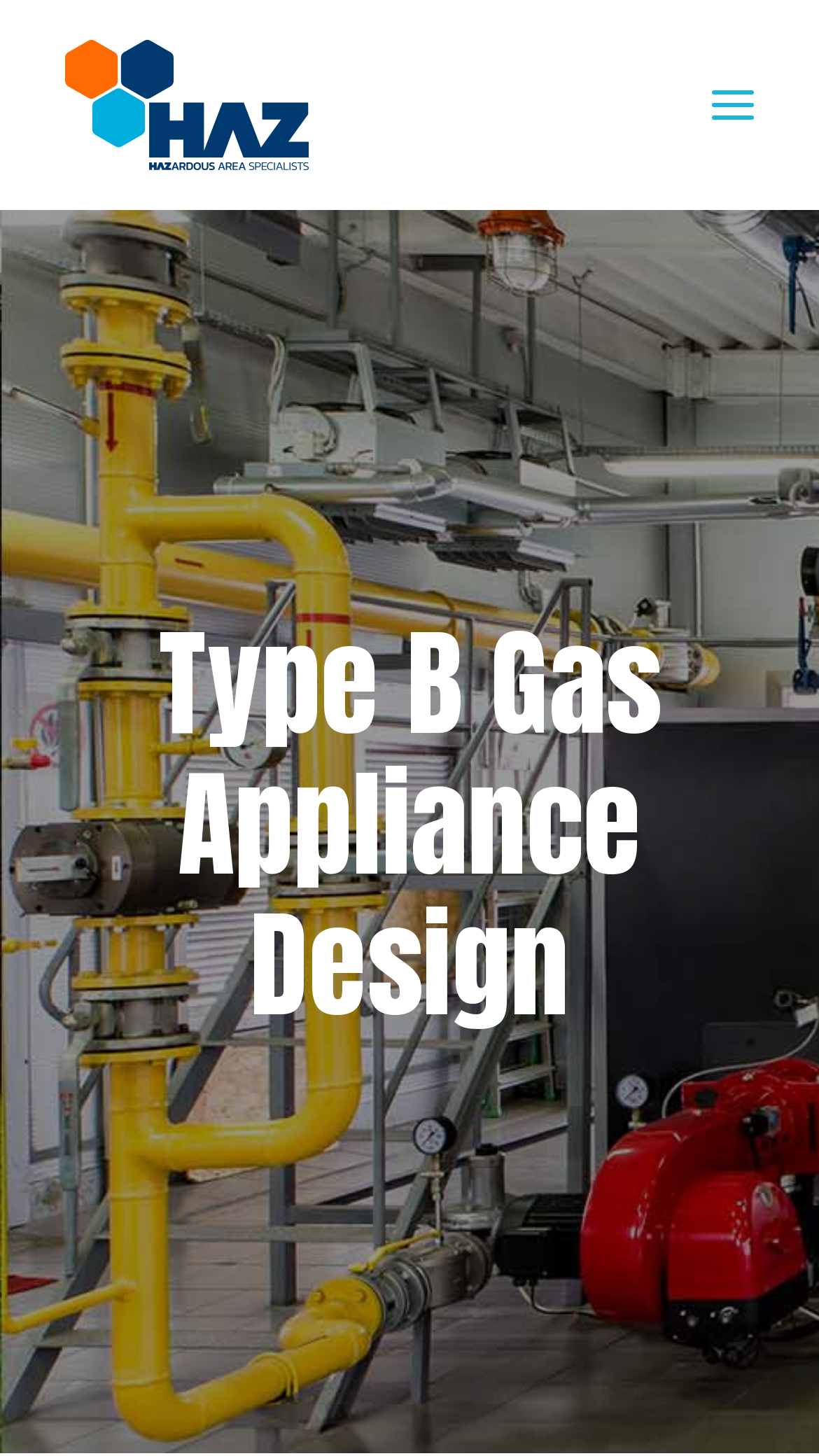Can you locate the main headline on this webpage and provide its text content?

Type B Gas Appliance Design